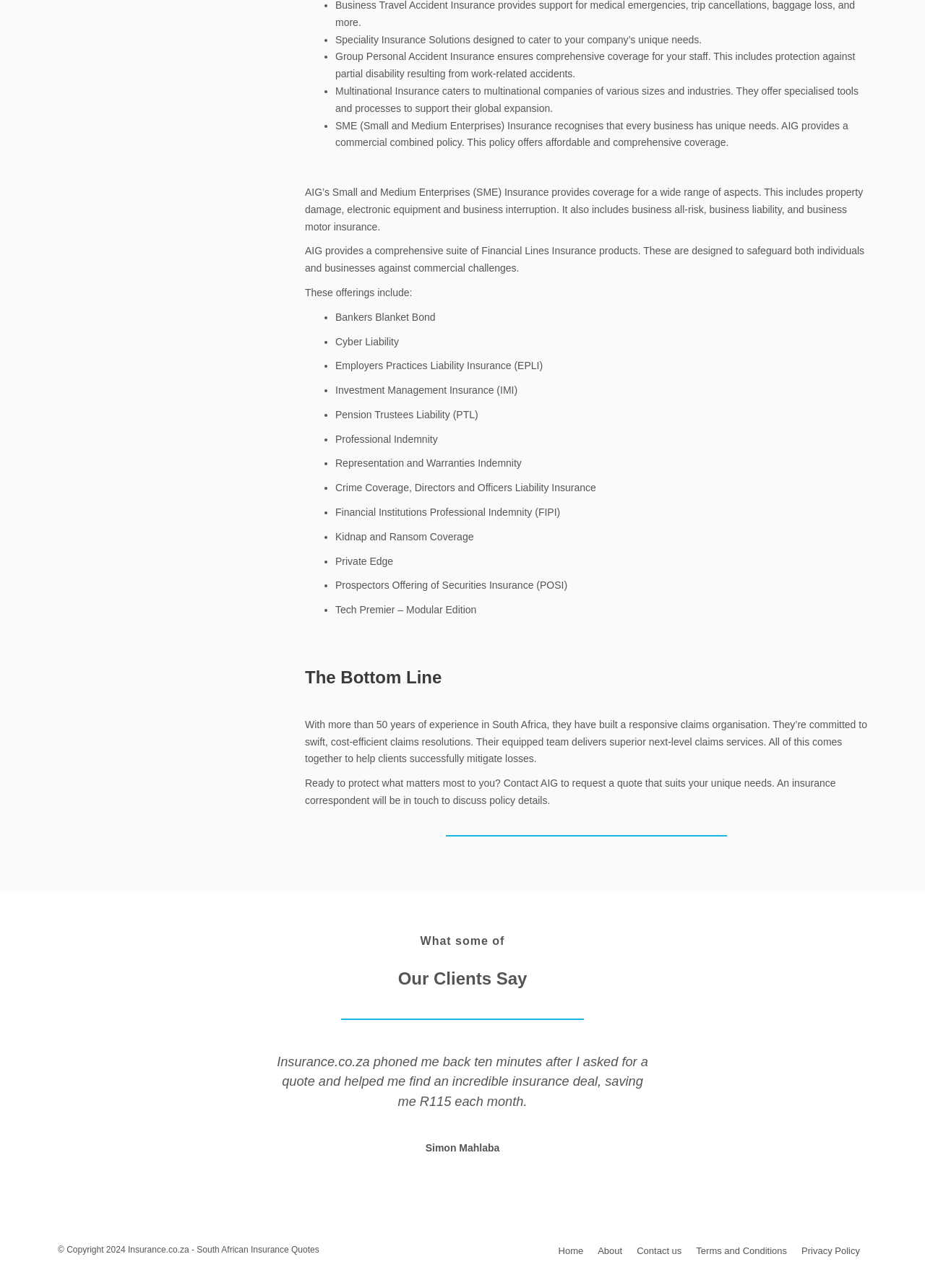Provide a brief response in the form of a single word or phrase:
What type of insurance is mentioned in the first bullet point?

Group Personal Accident Insurance